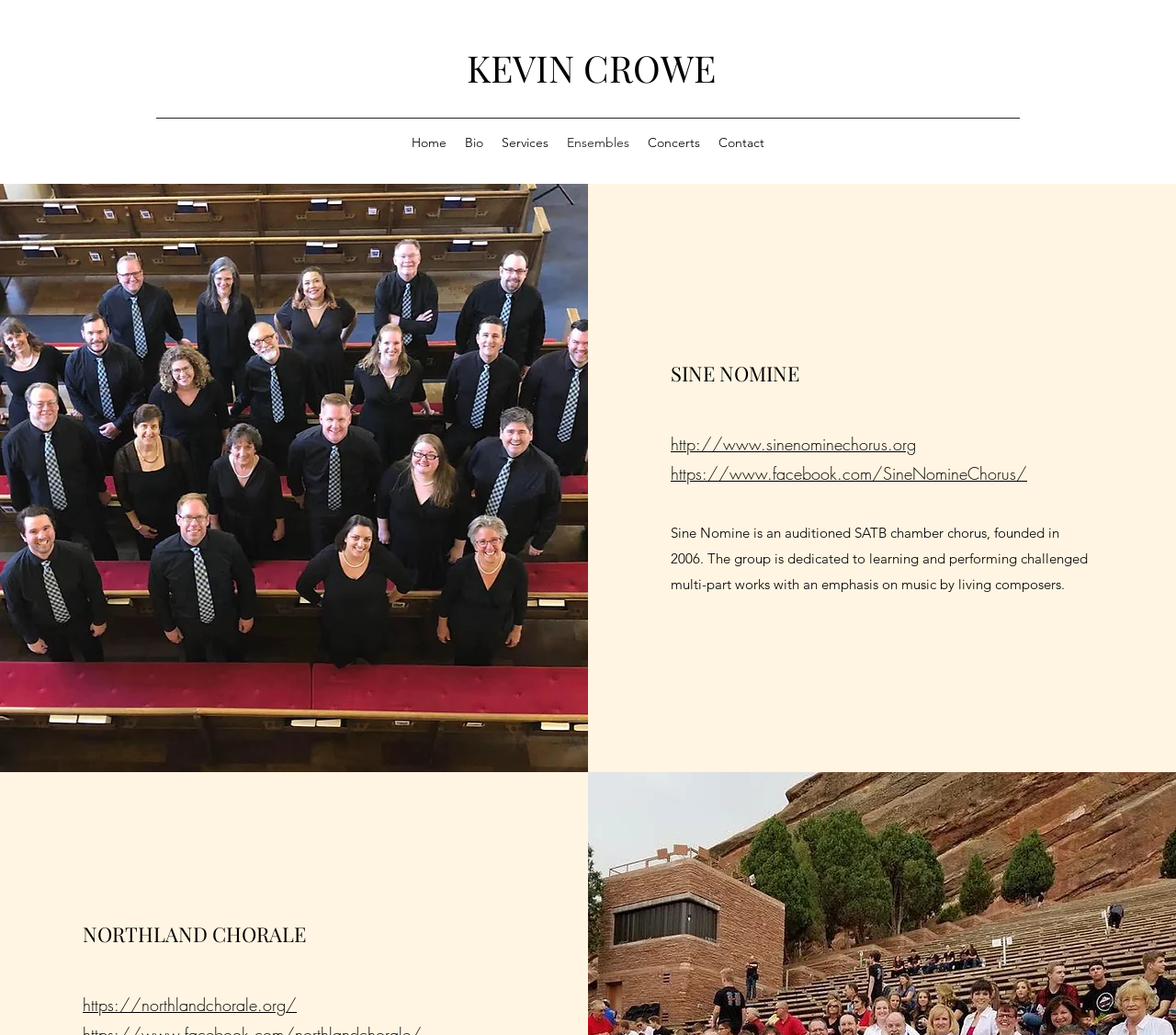Generate a detailed explanation of the webpage's features and information.

The webpage is about Ensembles, specifically highlighting two ensembles, SINE NOMINE and NORTHLAND CHORALE, associated with Kevin Crowe. 

At the top, there is a link to KEVIN CROWE's main page. Below it, a navigation menu is situated, containing links to different sections of the website, including Home, Bio, Services, Ensembles, Concerts, and Contact.

On the left side, there is an image, 'sinenomine.jpg', taking up almost half of the screen's height. To the right of the image, the heading 'SINE NOMINE' is displayed, followed by a link to the ensemble's website and a link to their Facebook page. Below these links, a paragraph describes SINE NOMINE as an auditioned SATB chamber chorus founded in 2006, dedicated to performing challenging multi-part works with an emphasis on music by living composers.

On the lower part of the screen, the heading 'NORTHLAND CHORALE' is displayed, accompanied by a link to the ensemble's website. 

The webpage also has a region labeled 'Ensembles: Team Members', which spans the entire width of the screen, situated below the image and the SINE NOMINE section.